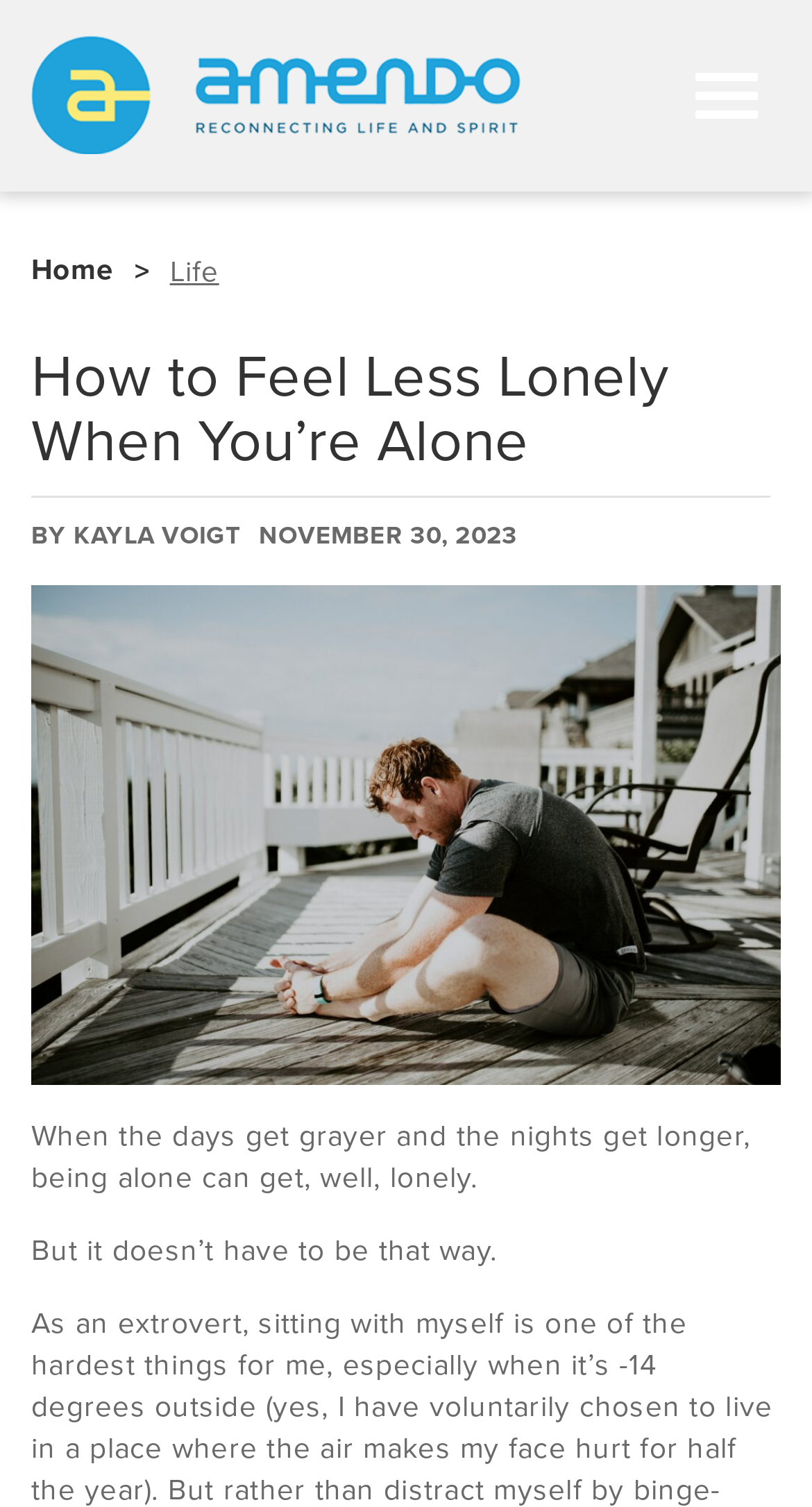Please reply with a single word or brief phrase to the question: 
How many links are in the header section?

3